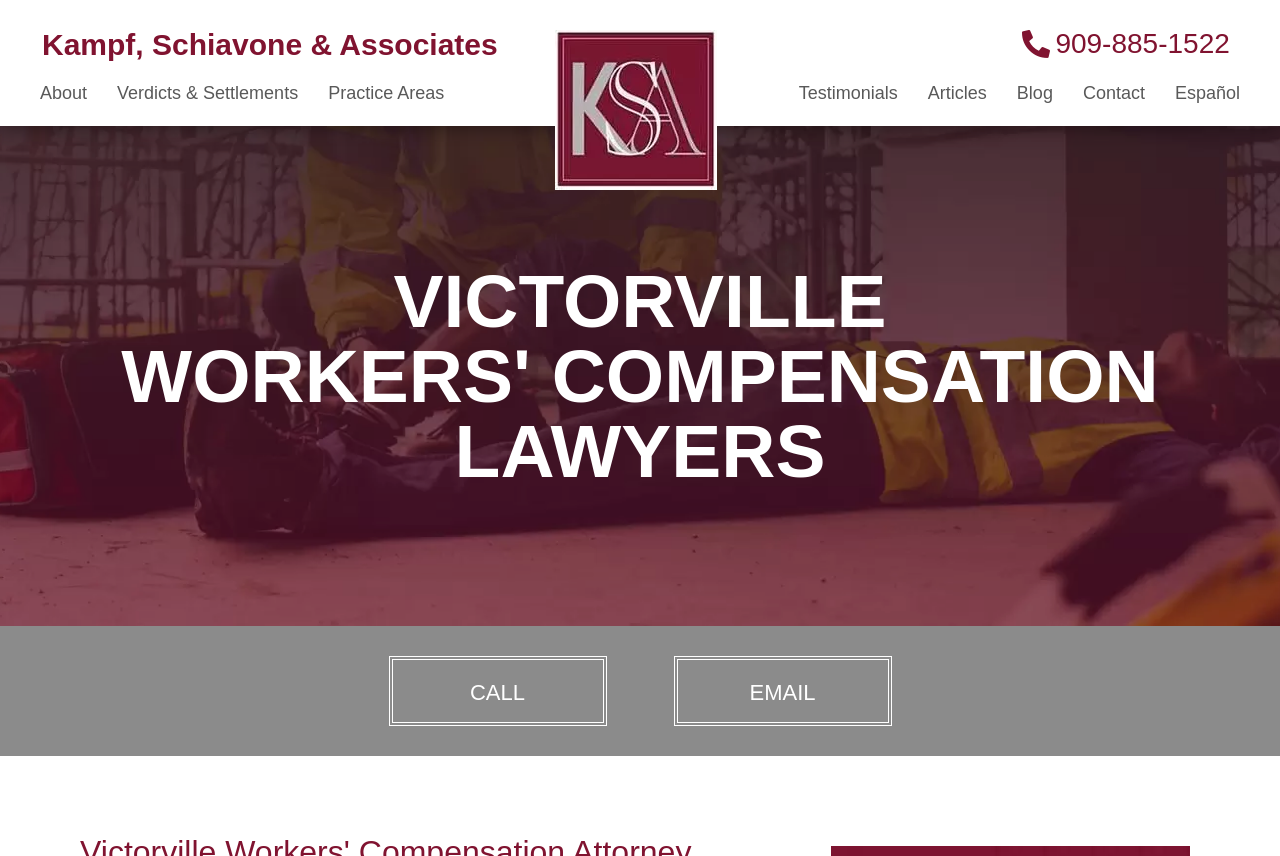Look at the image and write a detailed answer to the question: 
What is the name of the law firm?

I found the name of the law firm by looking at the top-left corner of the webpage, where I saw a heading element with the text 'Kampf, Schiavone & Associates'.